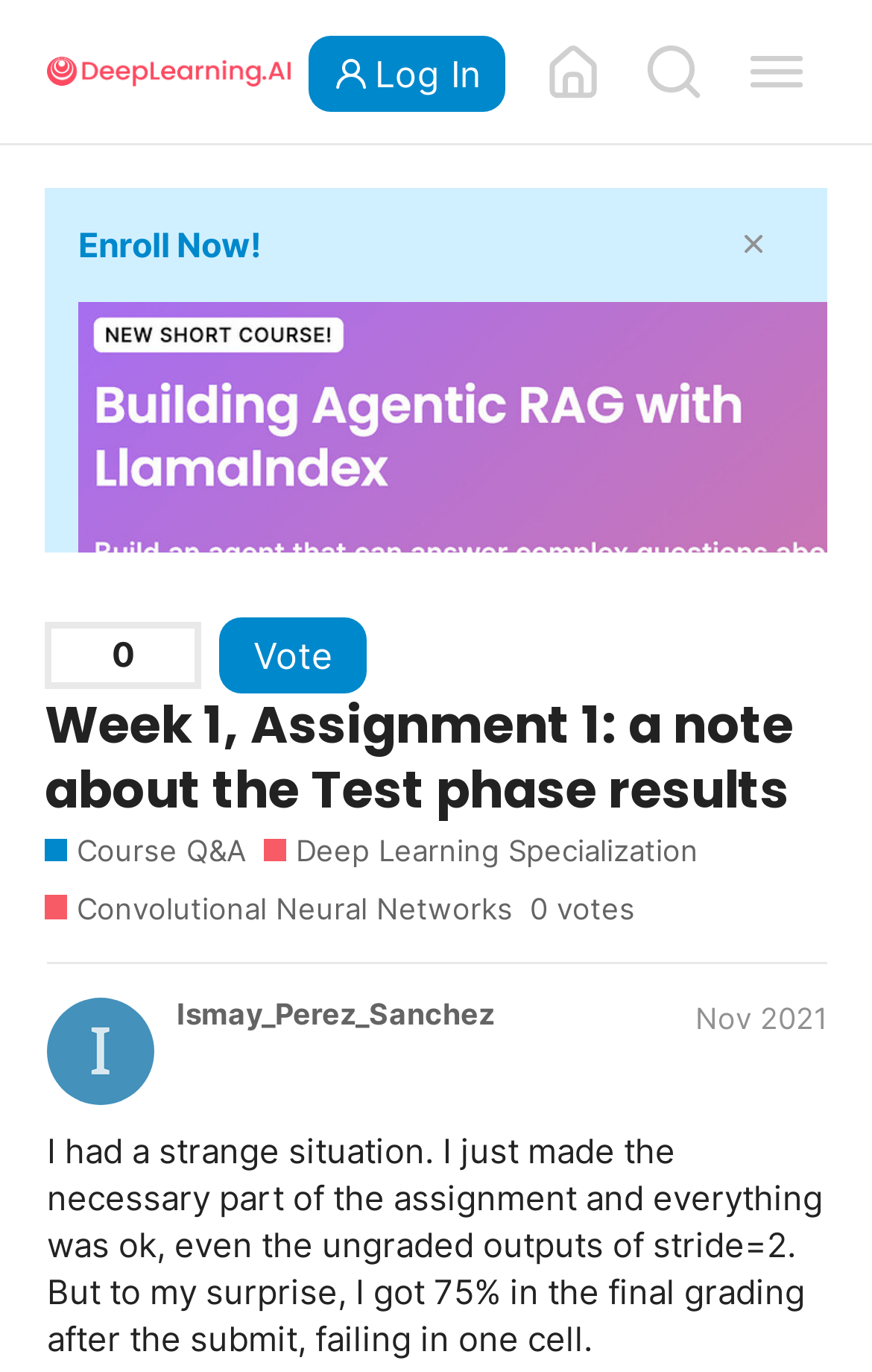Given the element description, predict the bounding box coordinates in the format (top-left x, top-left y, bottom-right x, bottom-right y), using floating point numbers between 0 and 1: Ismay_Perez_Sanchez

[0.203, 0.727, 0.567, 0.752]